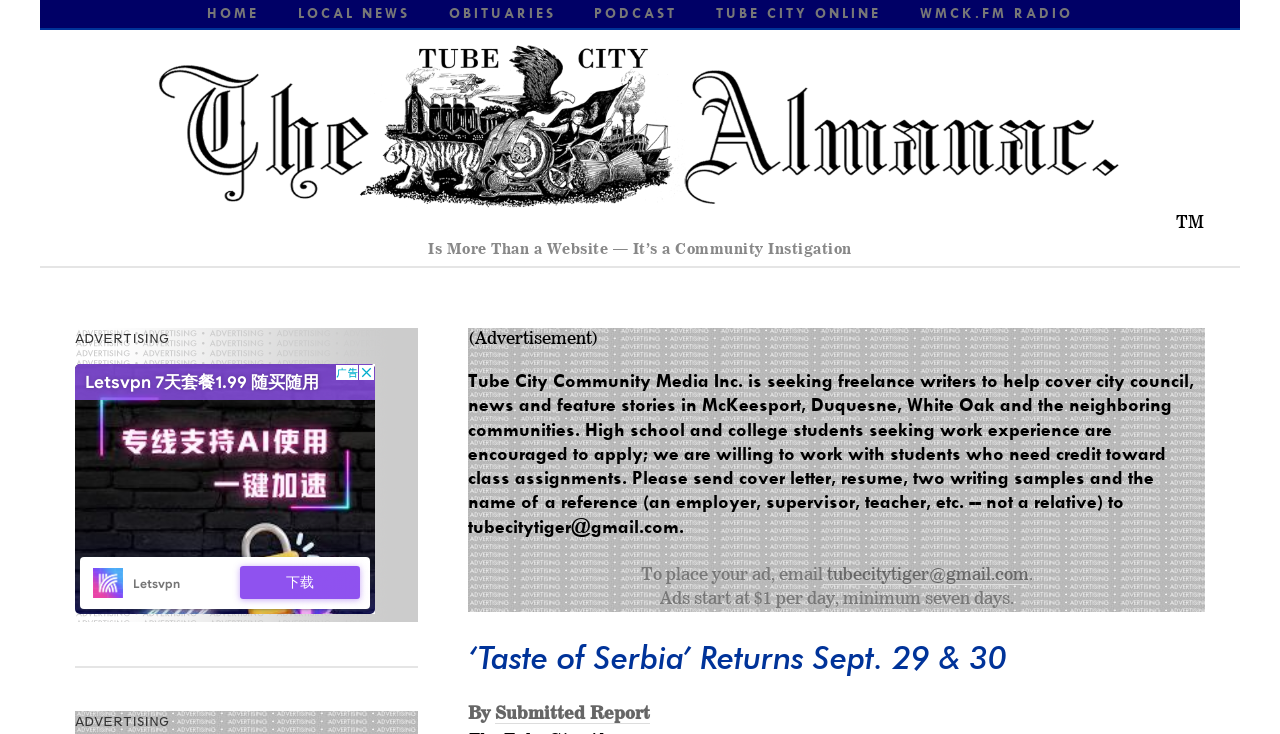When is the 'Taste of Serbia' event?
Please provide a full and detailed response to the question.

The webpage has a heading that says '‘Taste of Serbia’ Returns Sept. 29 & 30', which indicates that the event is scheduled to take place on September 29 and 30.